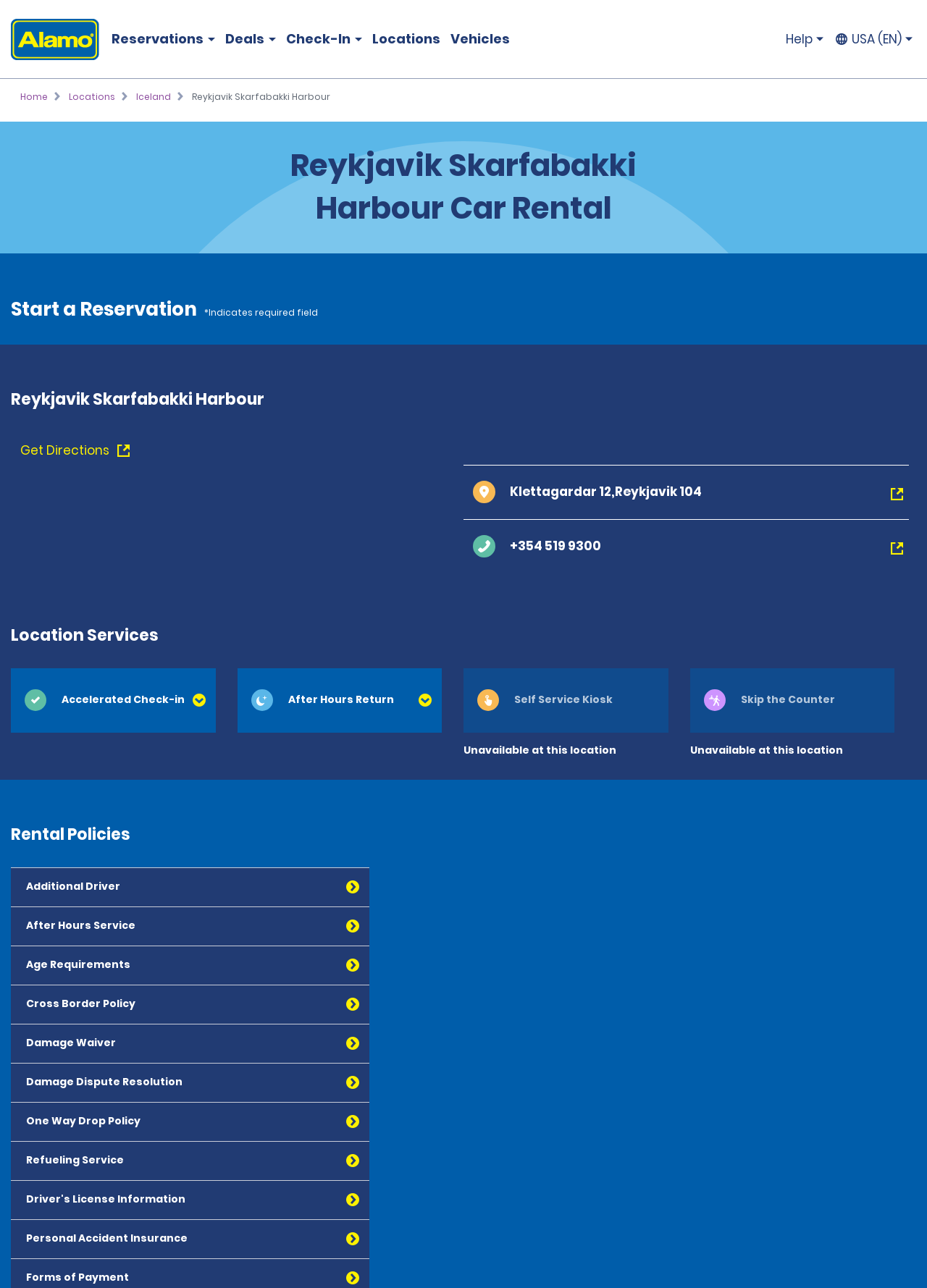Locate the primary heading on the webpage and return its text.

Reykjavik Skarfabakki Harbour Car Rental